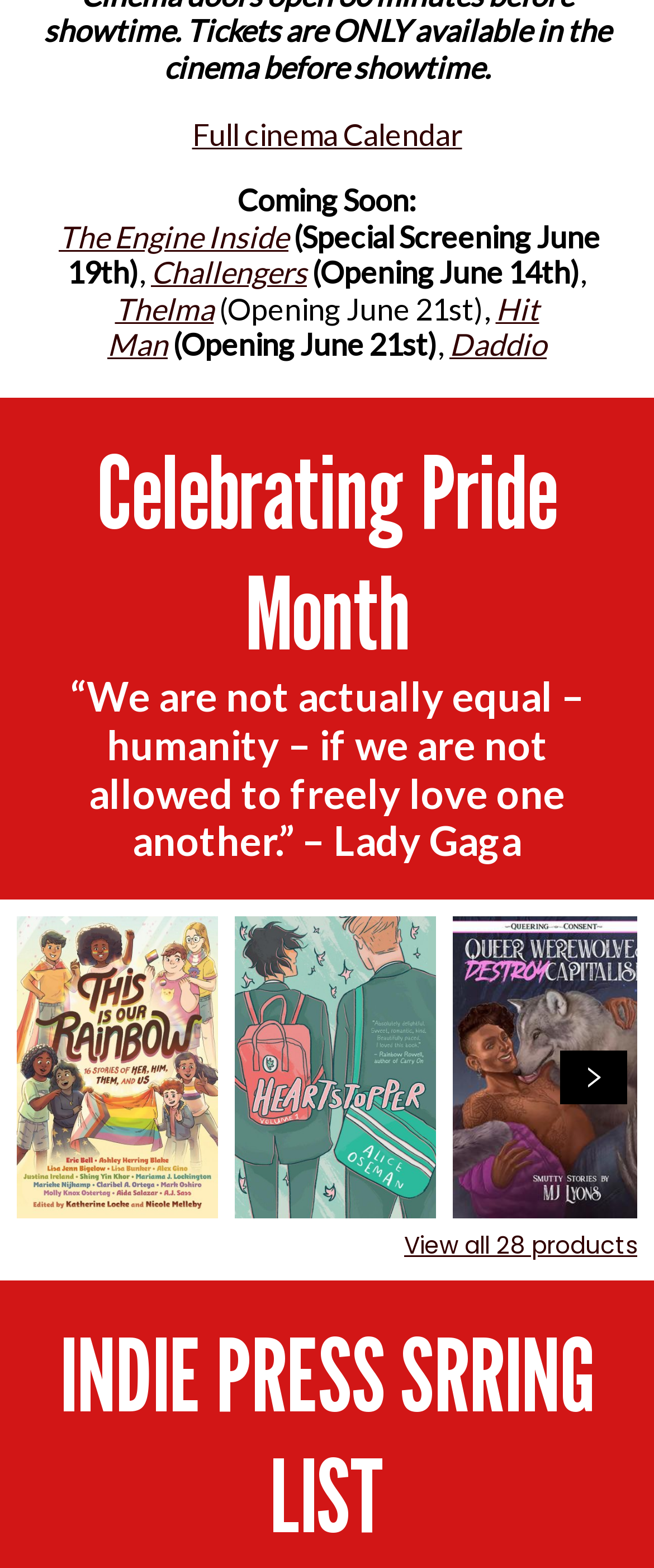Please identify the coordinates of the bounding box for the clickable region that will accomplish this instruction: "View Full cinema Calendar".

[0.294, 0.073, 0.706, 0.097]